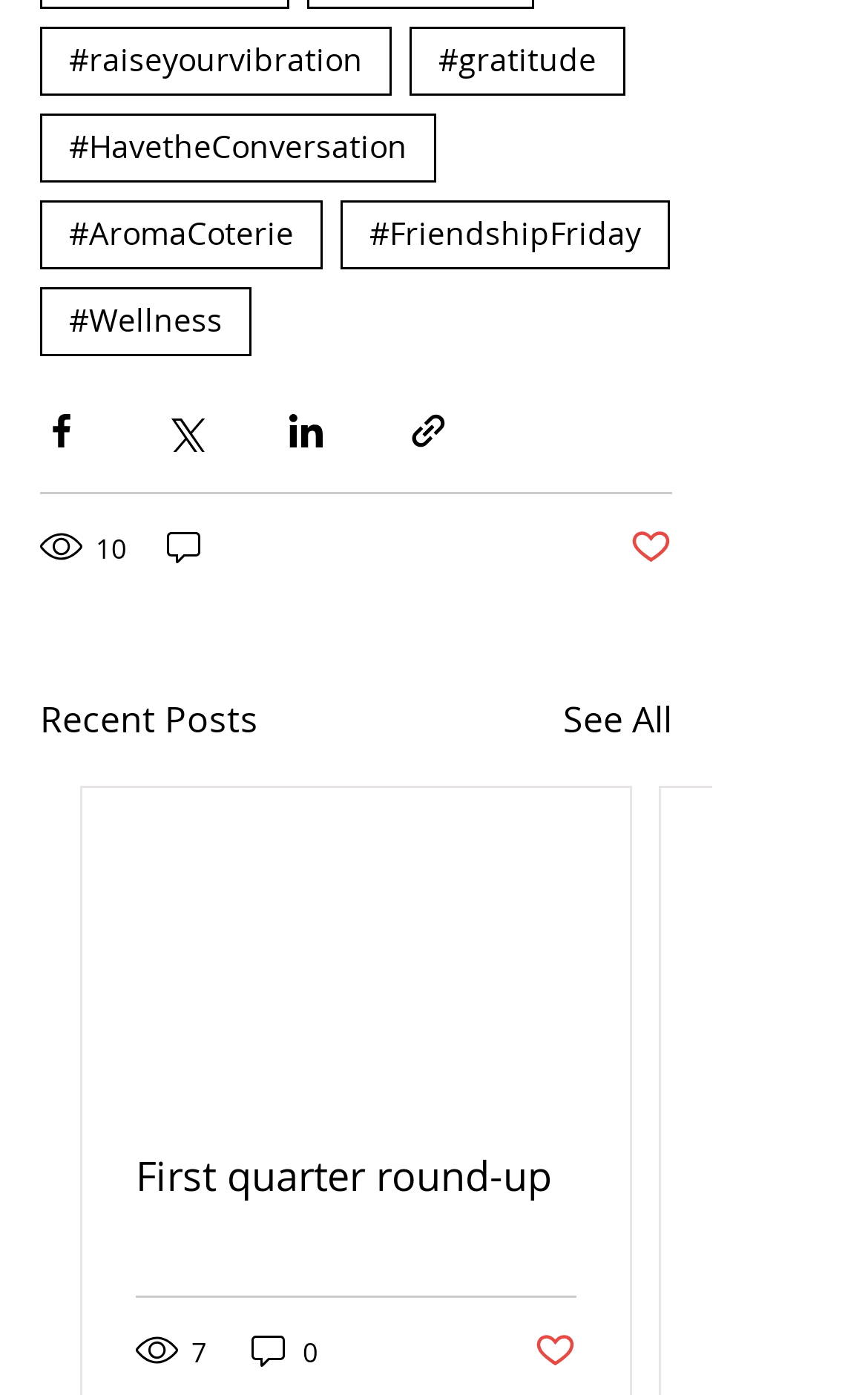Please determine the bounding box coordinates of the element to click on in order to accomplish the following task: "Share via Facebook". Ensure the coordinates are four float numbers ranging from 0 to 1, i.e., [left, top, right, bottom].

[0.046, 0.293, 0.095, 0.323]